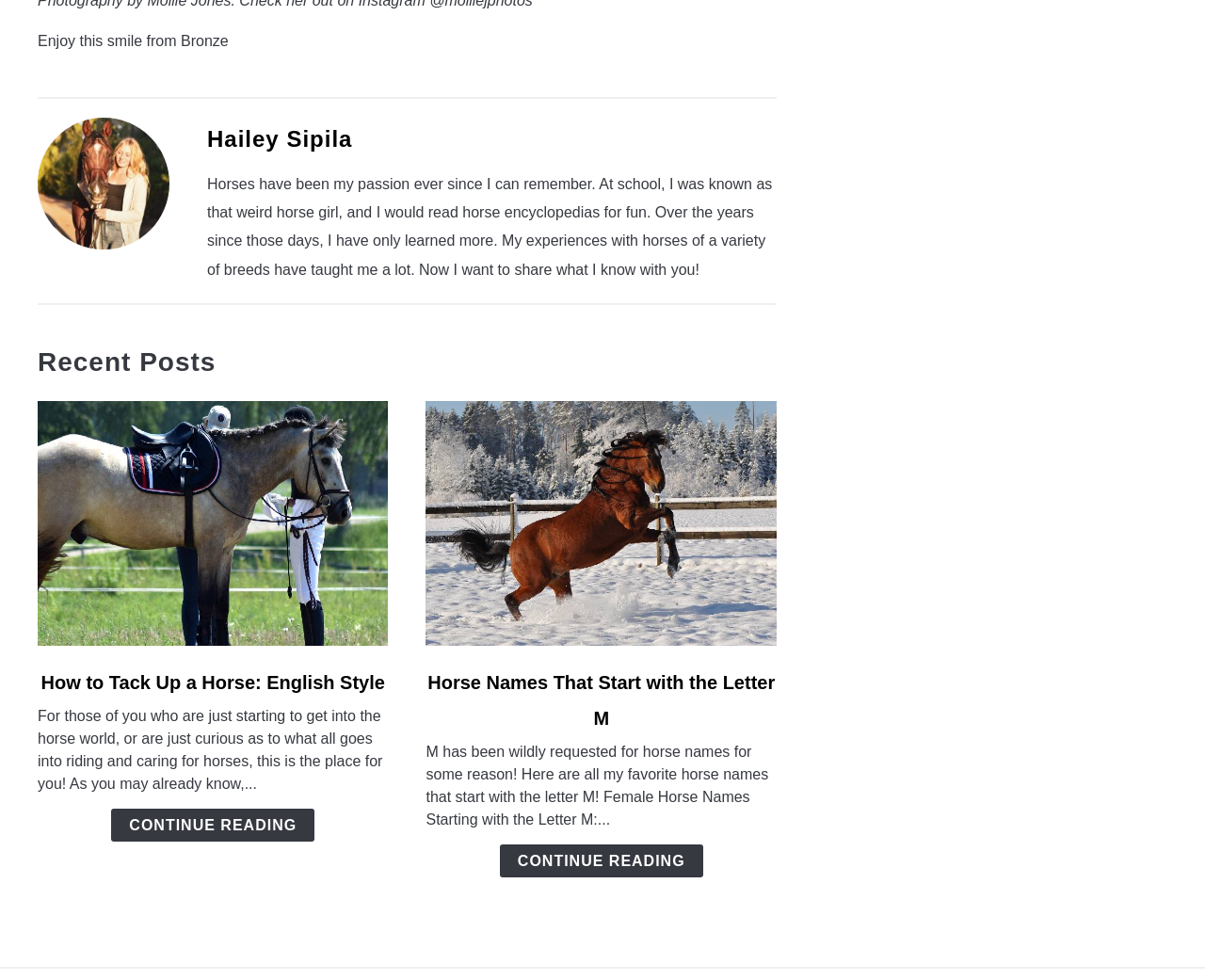Use the details in the image to answer the question thoroughly: 
What is the theme of the blog?

The blog appears to be about horses, as the author mentions that horses have been their passion since childhood, and the articles listed on the webpage are all related to horses, such as horse riding, horse care, and horse names.